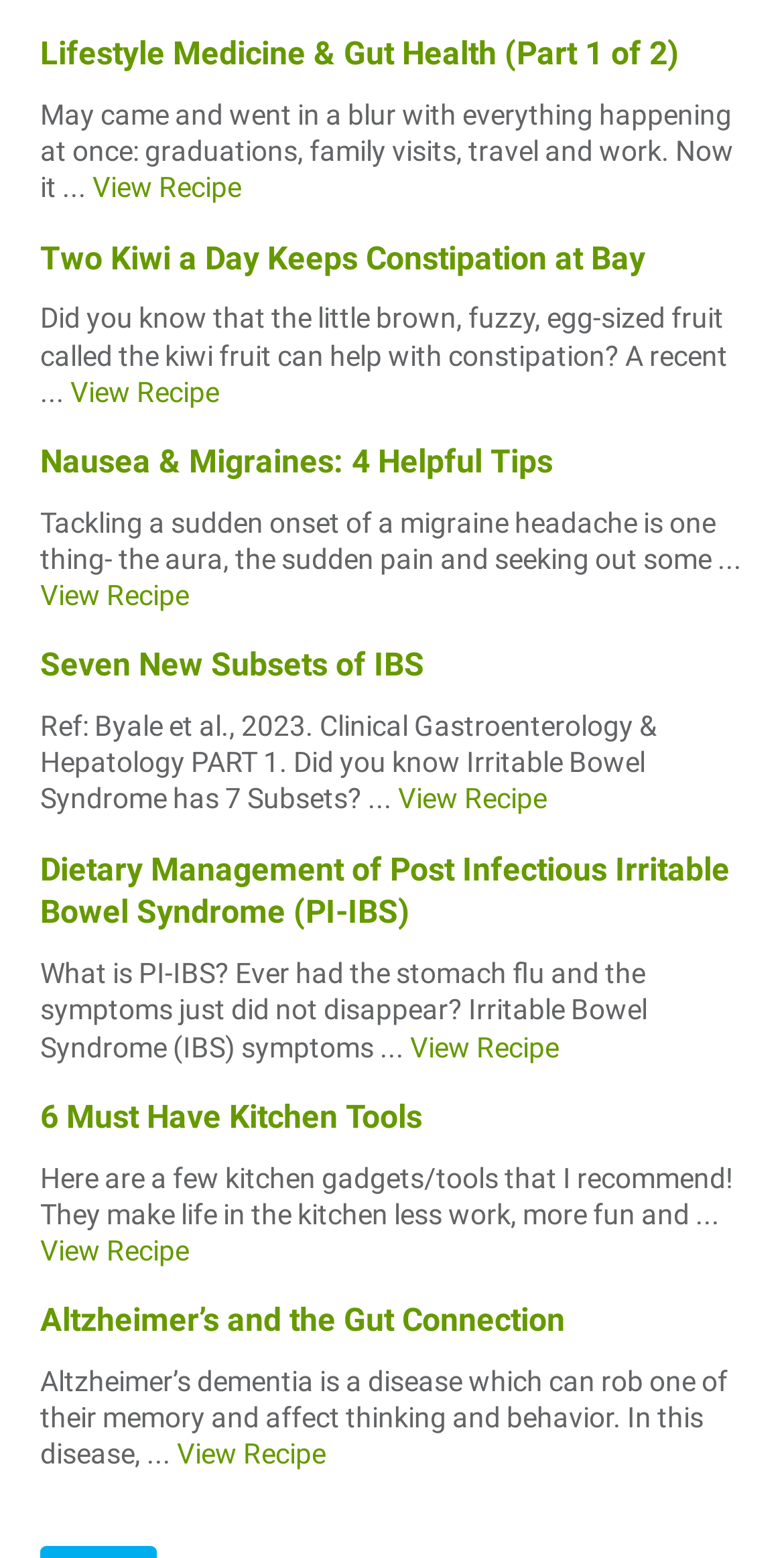Pinpoint the bounding box coordinates for the area that should be clicked to perform the following instruction: "View the recipe for Dietary Management of Post Infectious Irritable Bowel Syndrome".

[0.508, 0.503, 0.697, 0.523]